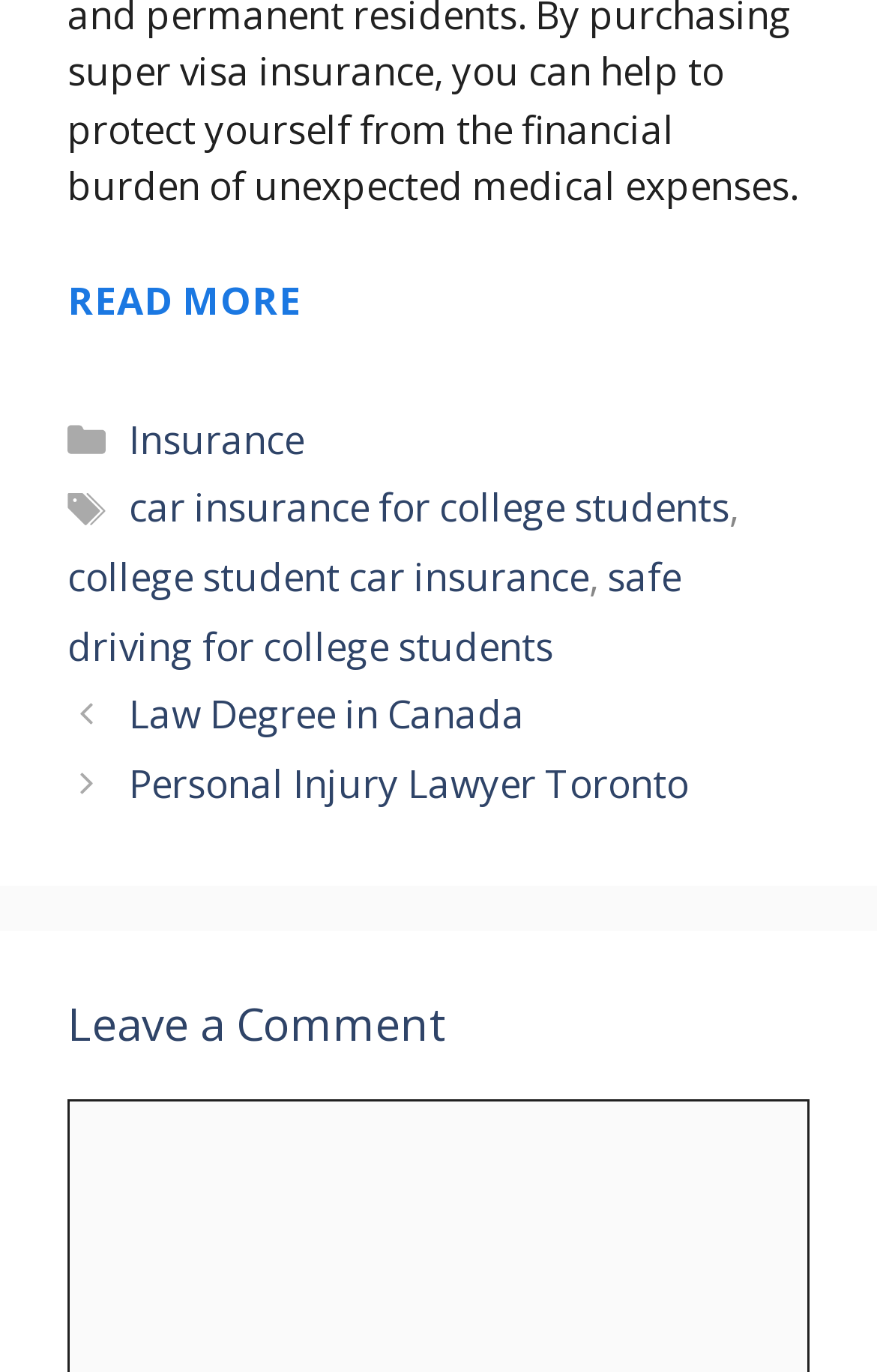Please answer the following question using a single word or phrase: 
What is the title of the second post?

Personal Injury Lawyer Toronto